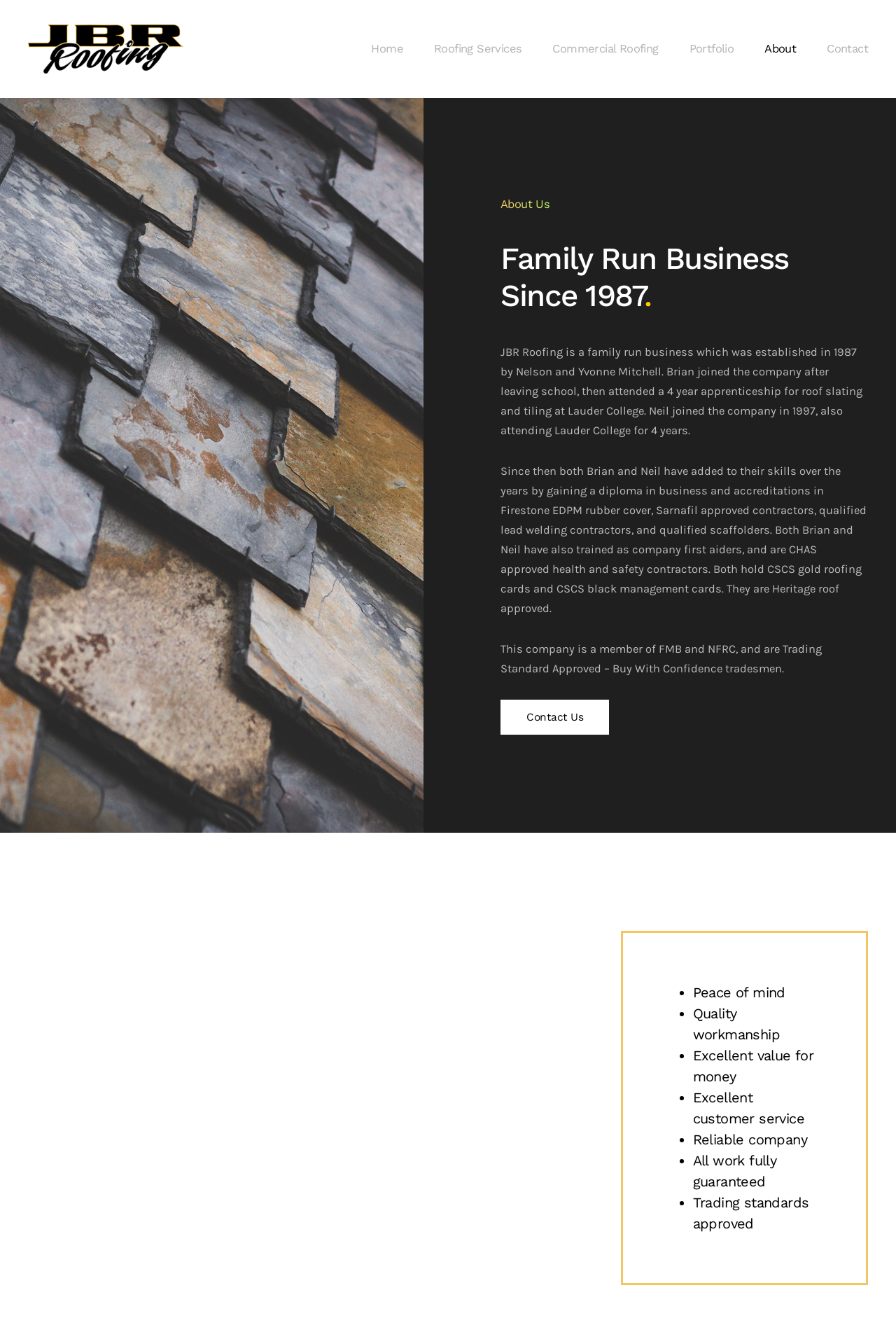Please determine and provide the text content of the webpage's heading.

Family Run Business
Since 1987.